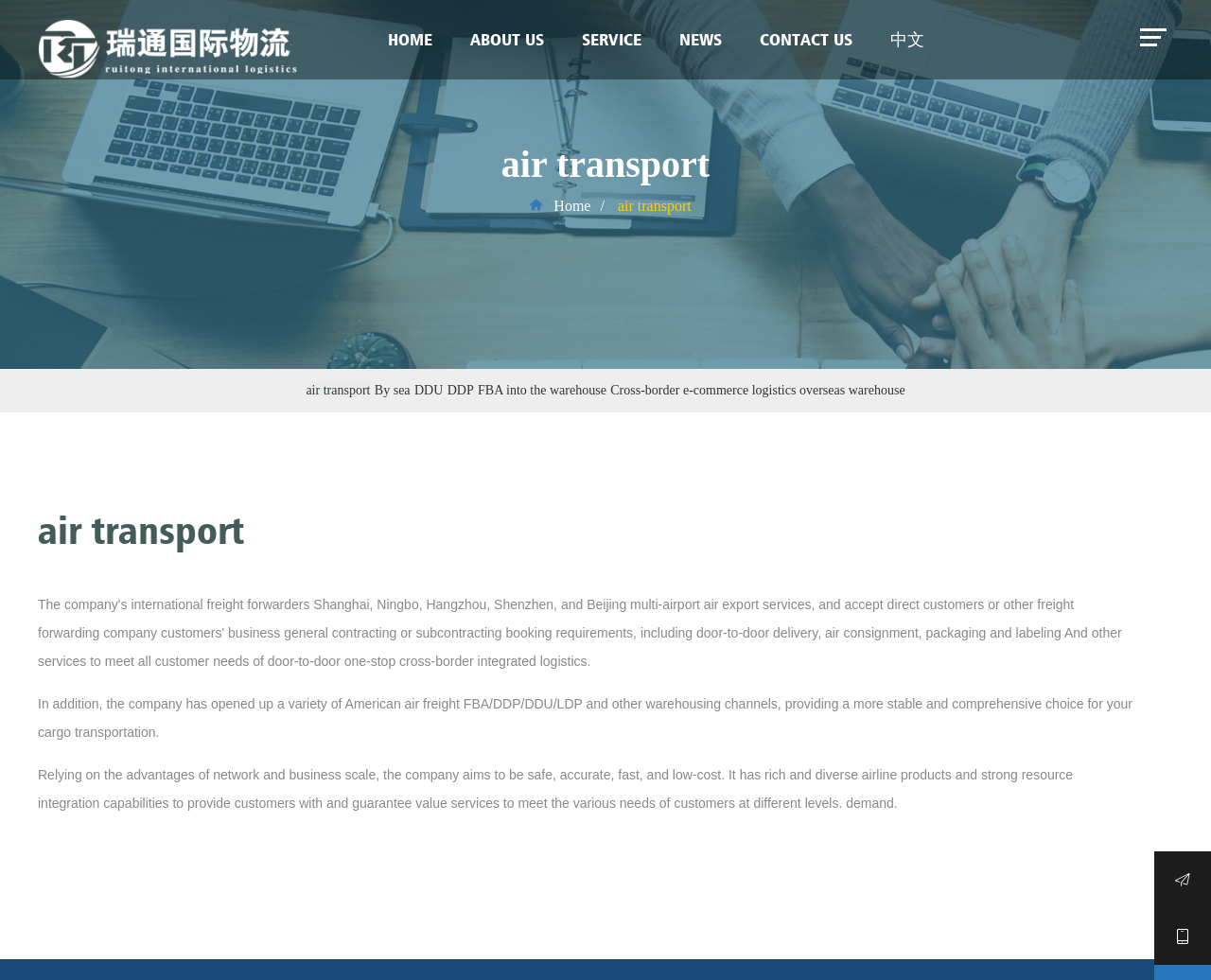What is the purpose of the company's air freight services? Refer to the image and provide a one-word or short phrase answer.

to provide a stable and comprehensive choice